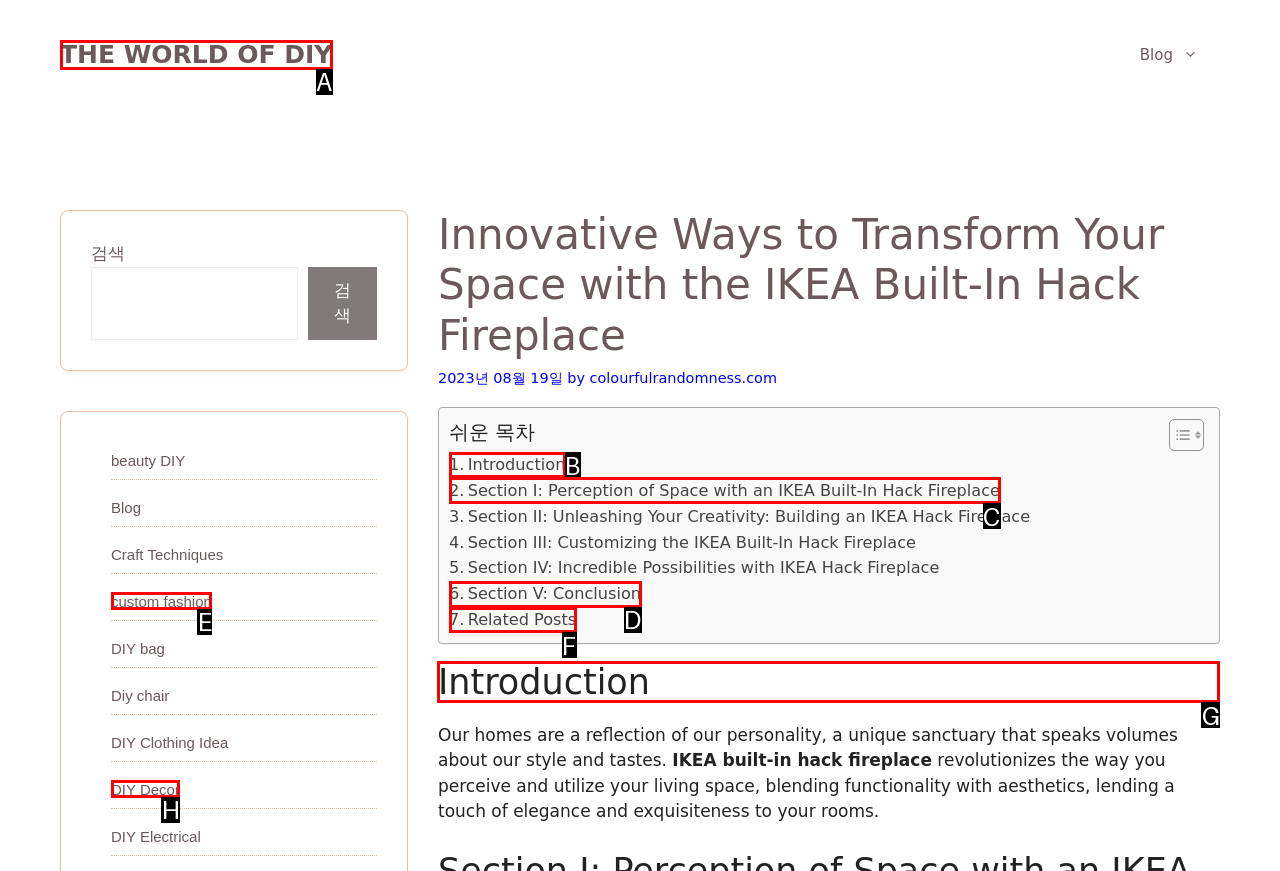Select the letter of the UI element you need to click to complete this task: Read the 'Introduction' section.

G